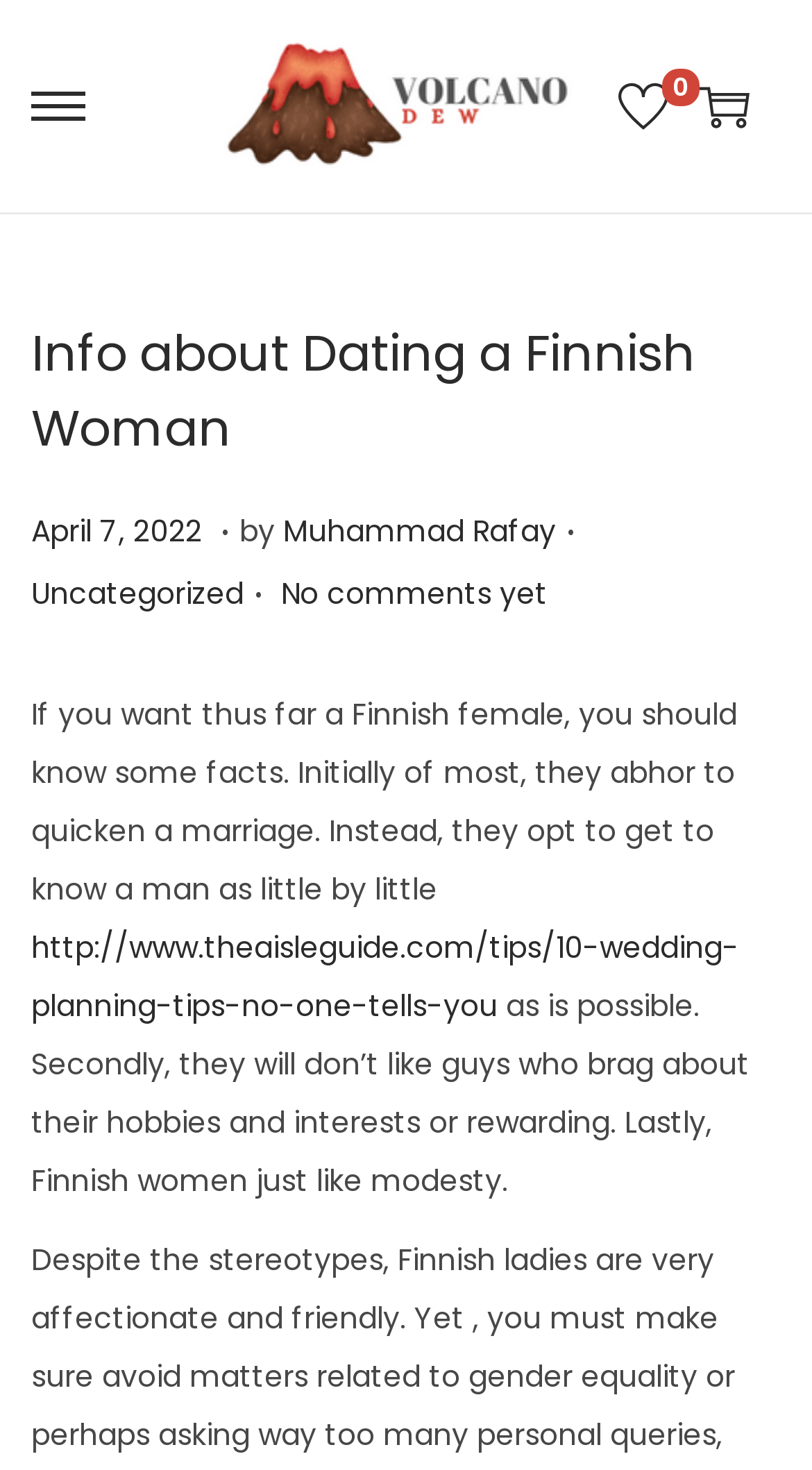Identify the coordinates of the bounding box for the element that must be clicked to accomplish the instruction: "Read the article 'Info about Dating a Finnish Woman'".

[0.038, 0.216, 0.962, 0.318]